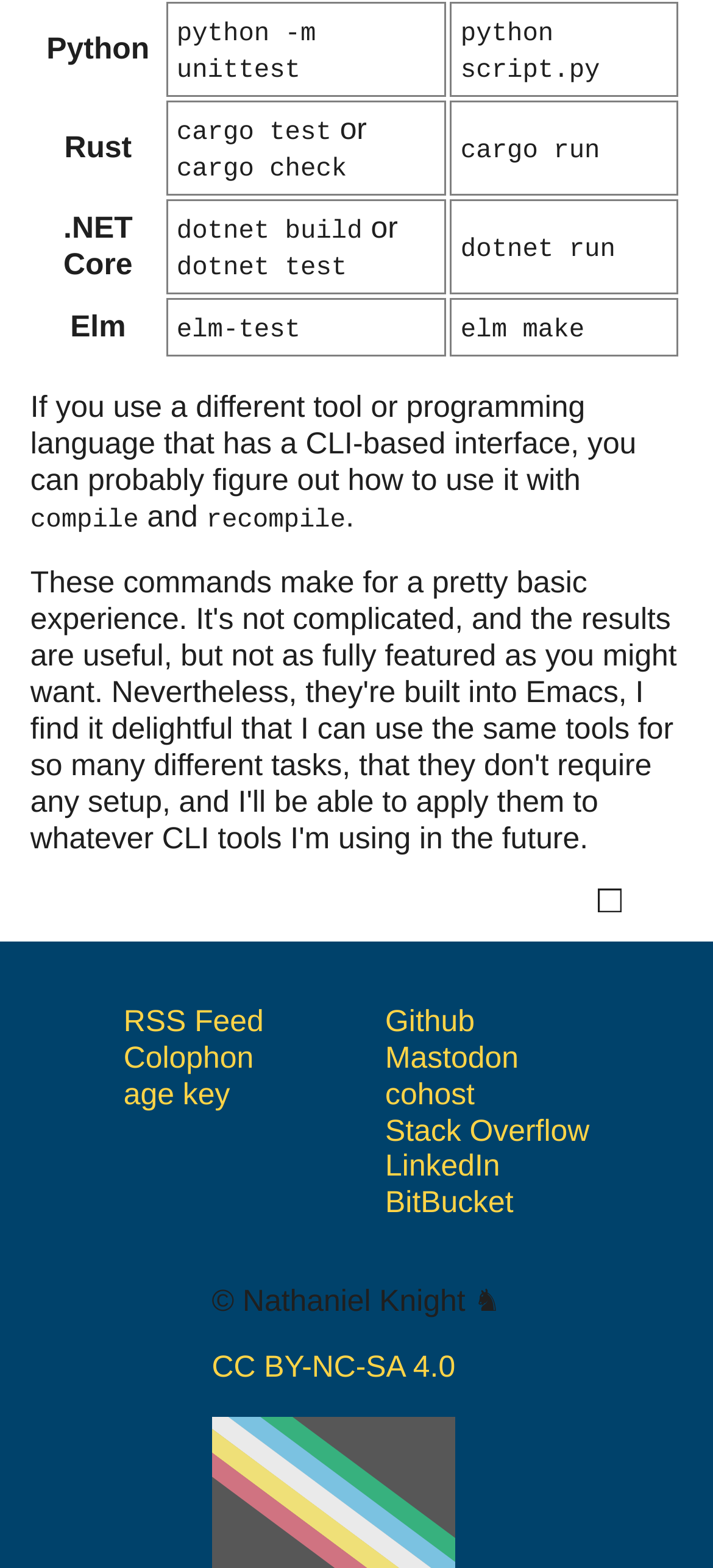What is the author's name? Please answer the question using a single word or phrase based on the image.

Nathaniel Knight